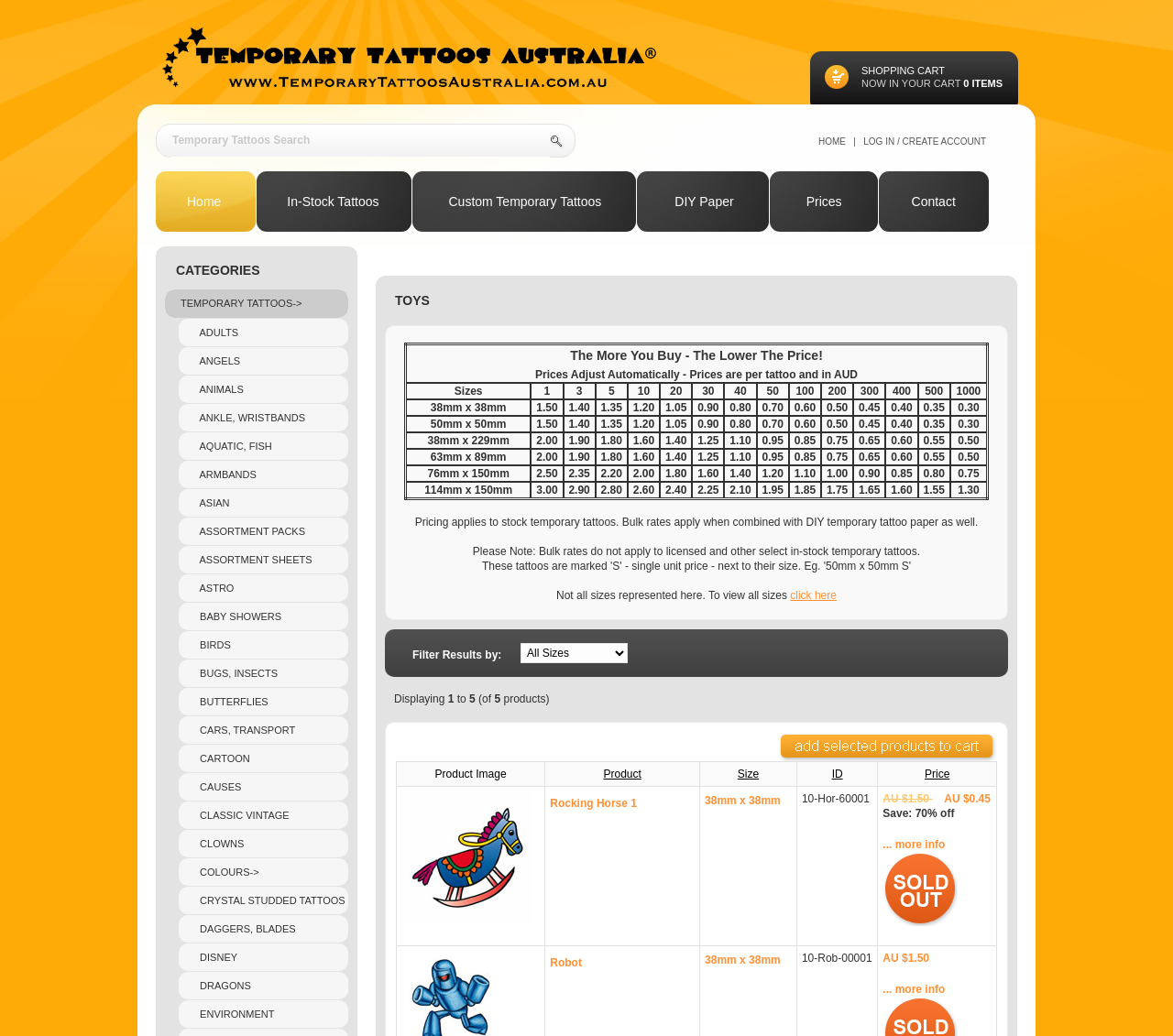Find the bounding box coordinates for the element that must be clicked to complete the instruction: "Browse 'ADULTS' temporary tattoos". The coordinates should be four float numbers between 0 and 1, indicated as [left, top, right, bottom].

[0.152, 0.308, 0.297, 0.334]